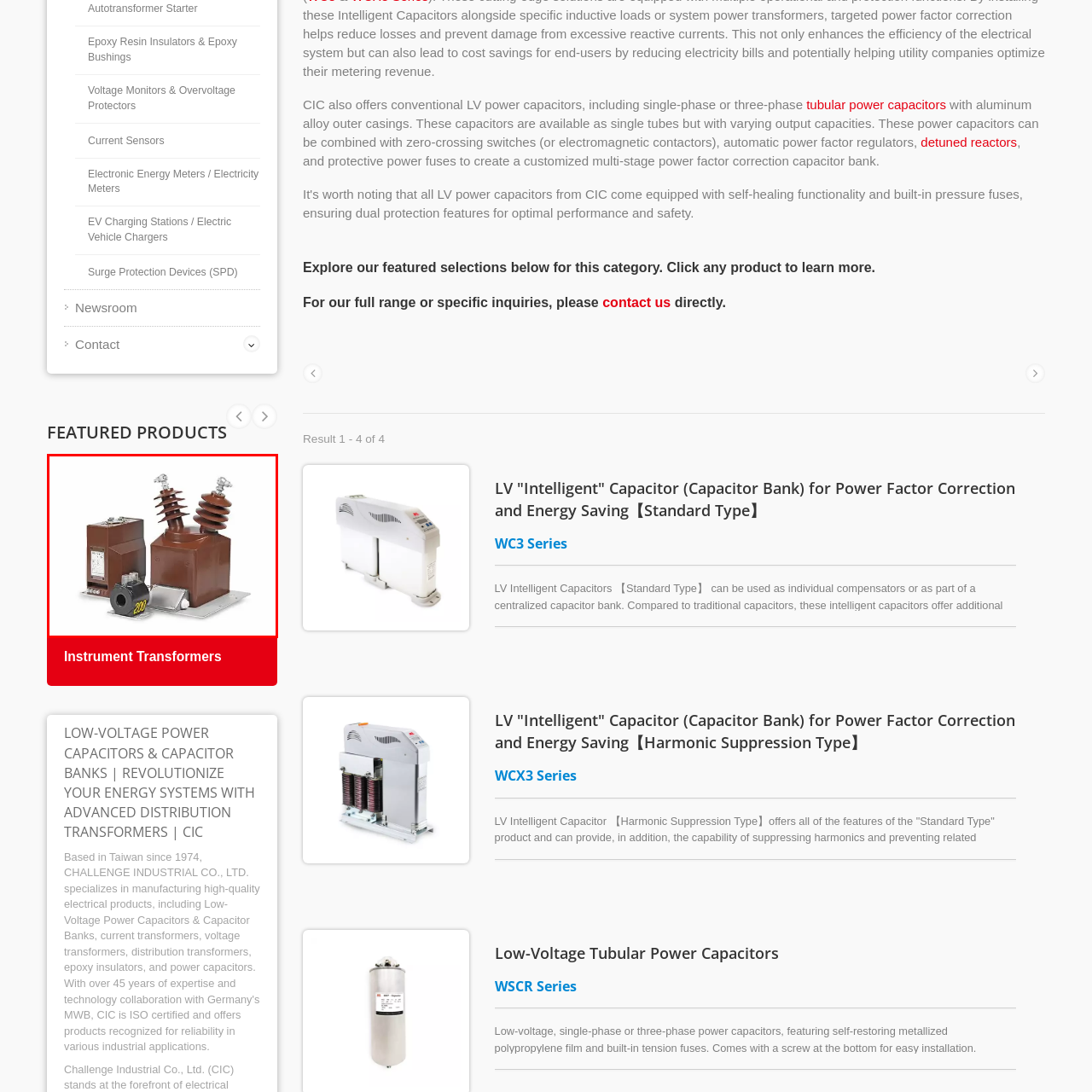What is represented by the circular device marked '200'?  
Please examine the image enclosed within the red bounding box and provide a thorough answer based on what you observe in the image.

The caption clearly states that the circular device marked '200' represents the current transformer, which allows for accurate measurement and monitoring of current flow.